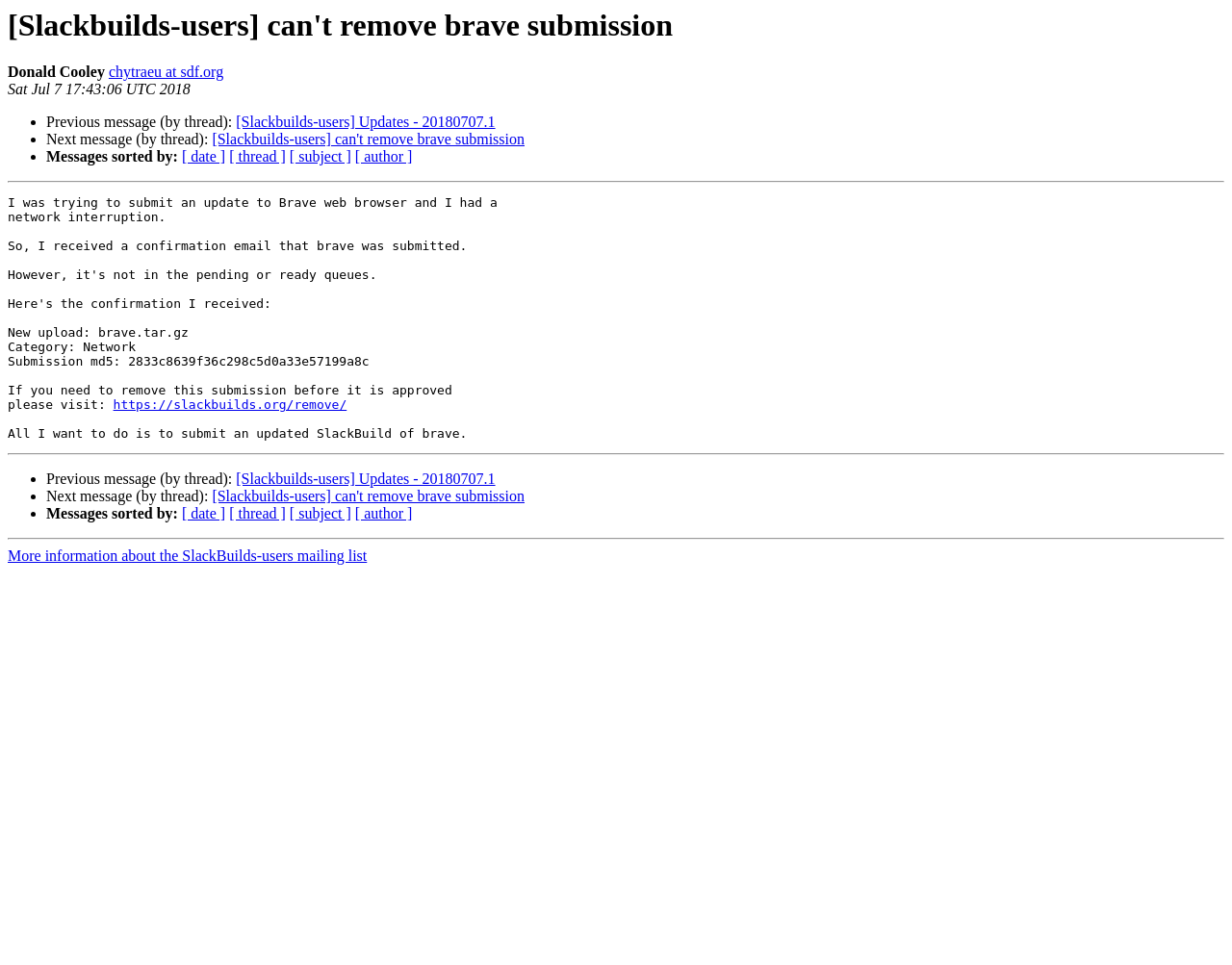Please find the bounding box coordinates of the element that you should click to achieve the following instruction: "View previous message in thread". The coordinates should be presented as four float numbers between 0 and 1: [left, top, right, bottom].

[0.038, 0.118, 0.192, 0.135]